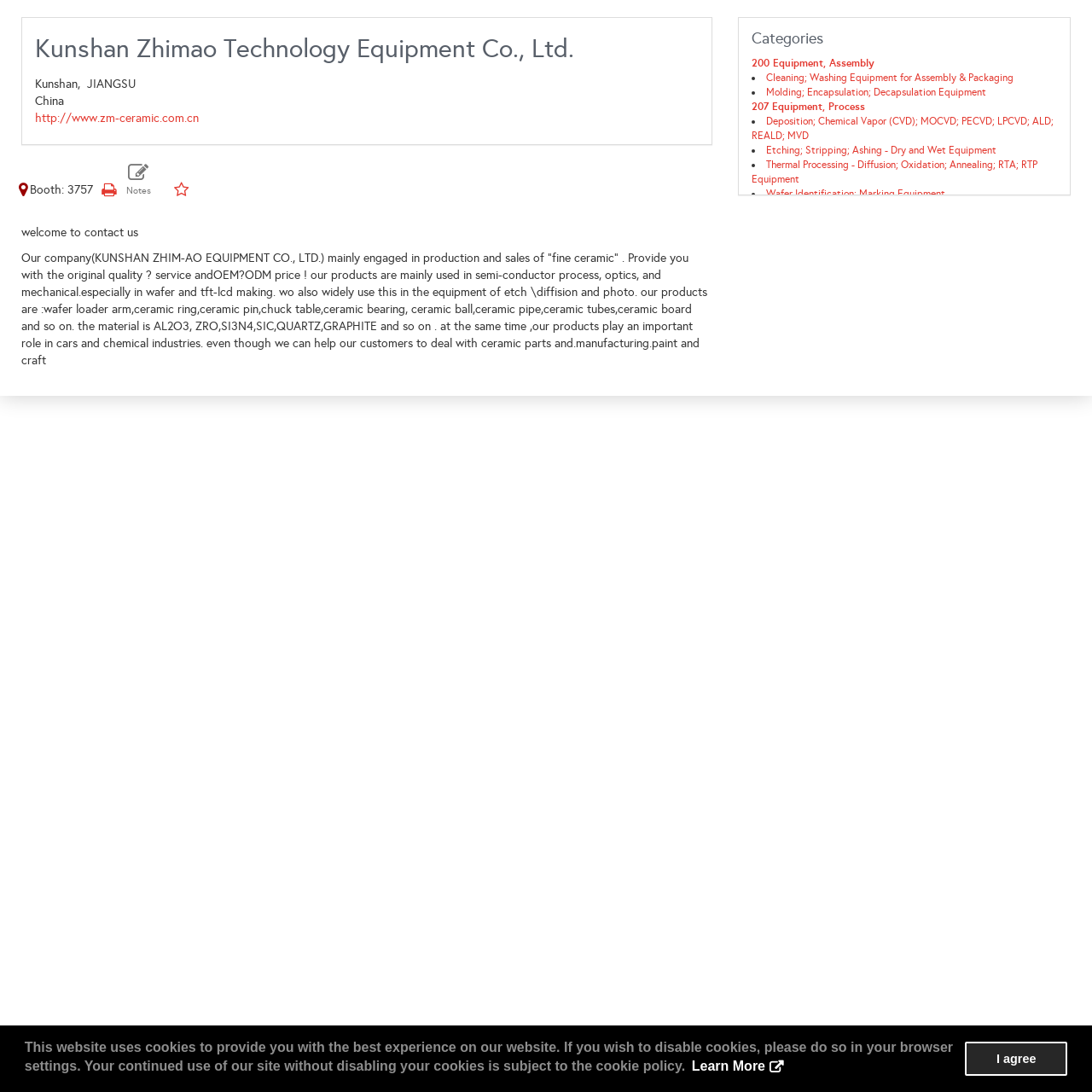Use one word or a short phrase to answer the question provided: 
What is the category of 'Wafer Identification; Marking Equipment'?

208 Equipment, Test